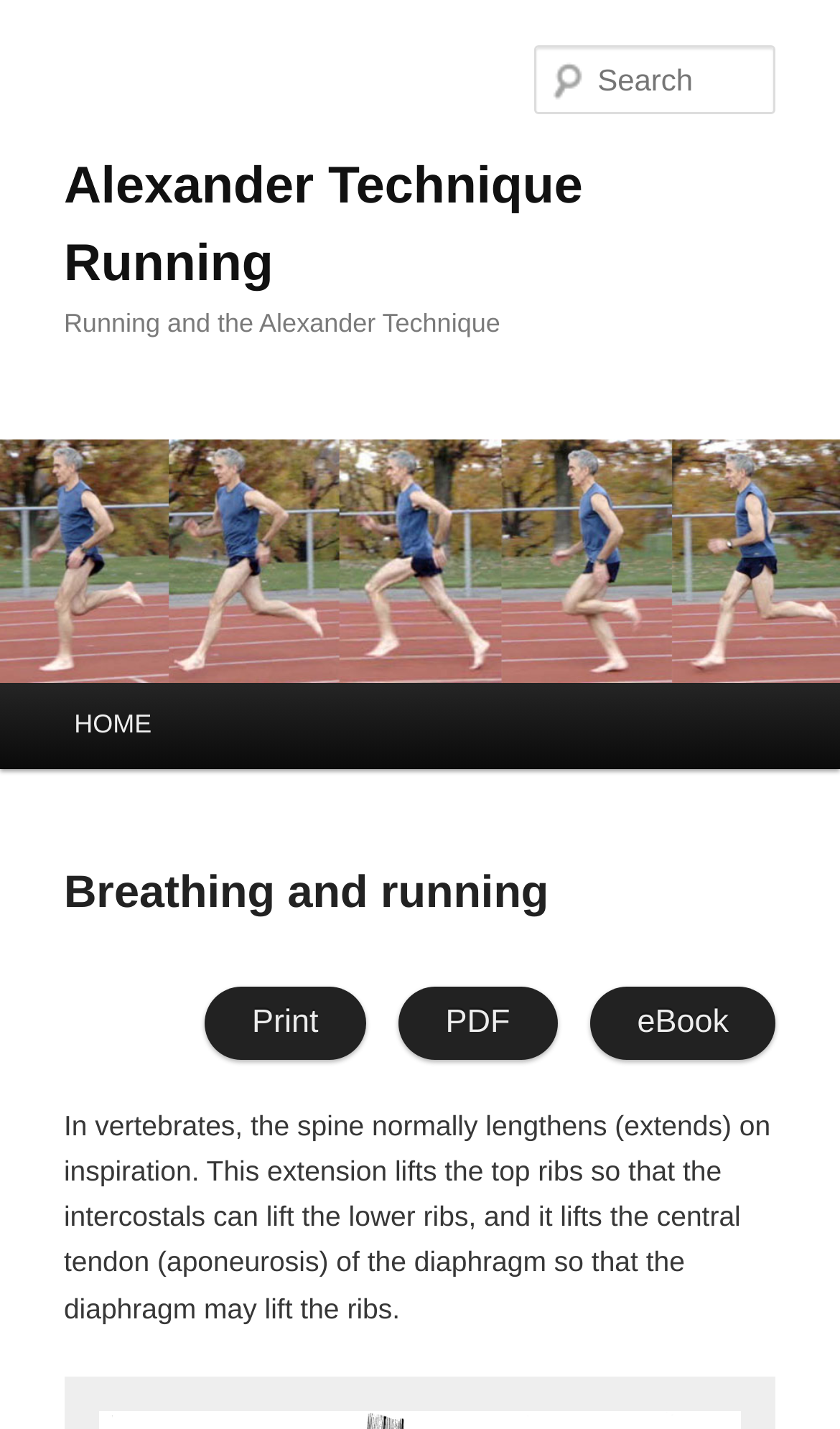From the webpage screenshot, predict the bounding box of the UI element that matches this description: "Alexander Technique Running".

[0.076, 0.11, 0.694, 0.205]